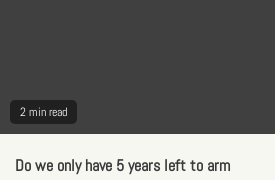What is the tone of the article?
Please look at the screenshot and answer using one word or phrase.

Provocative